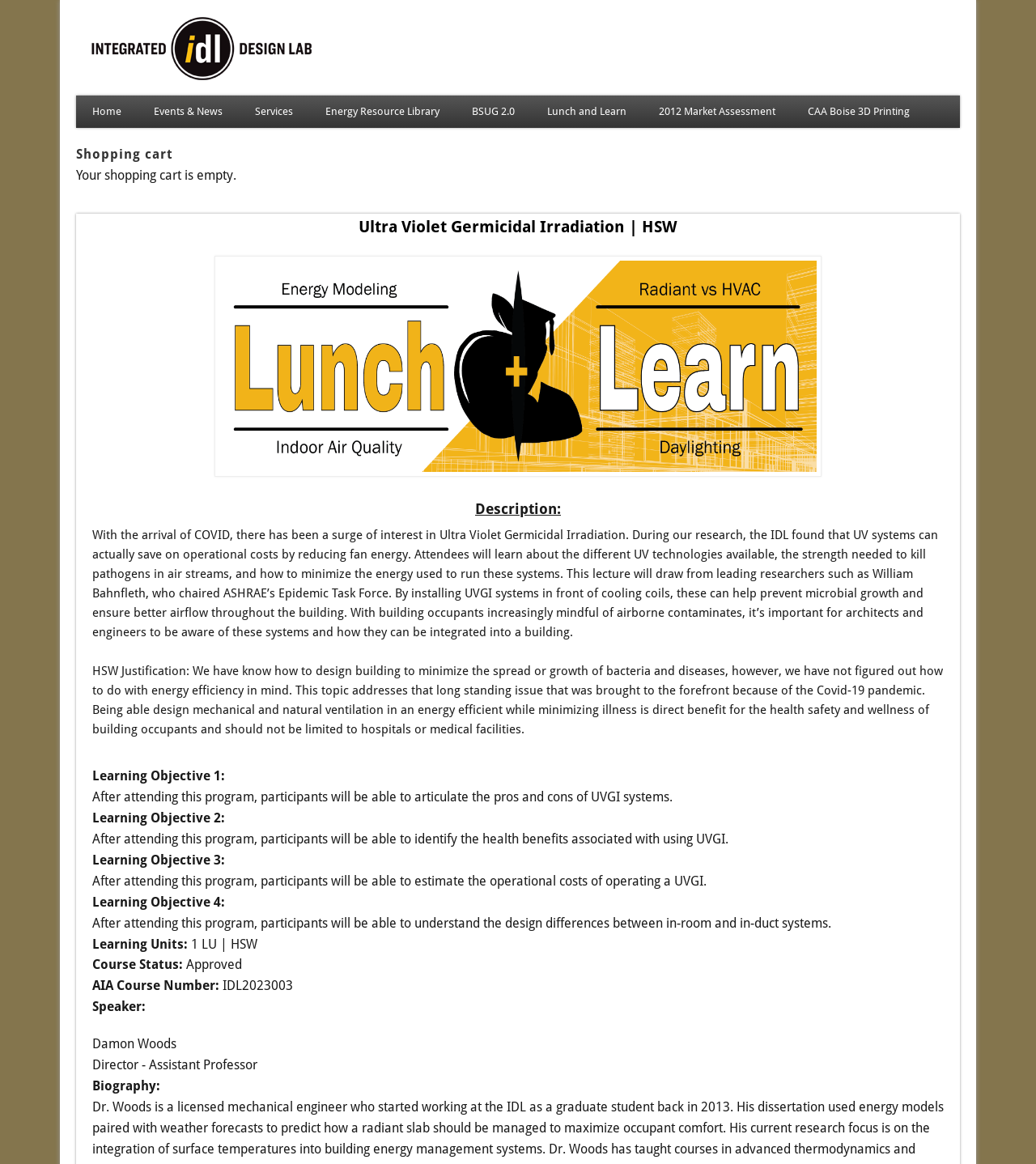Please identify the bounding box coordinates of the element I need to click to follow this instruction: "Click the 'Events & News' link".

[0.133, 0.082, 0.23, 0.11]